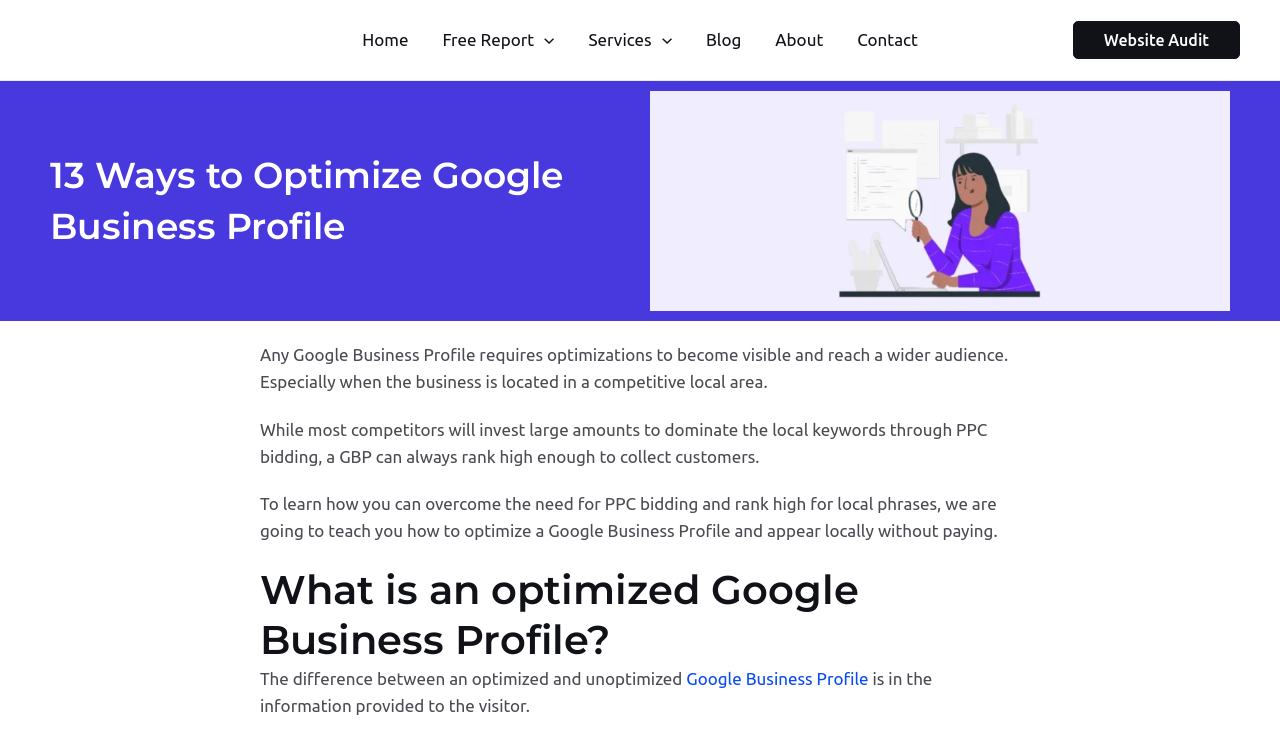Please determine the primary heading and provide its text.

13 Ways to Optimize Google Business Profile